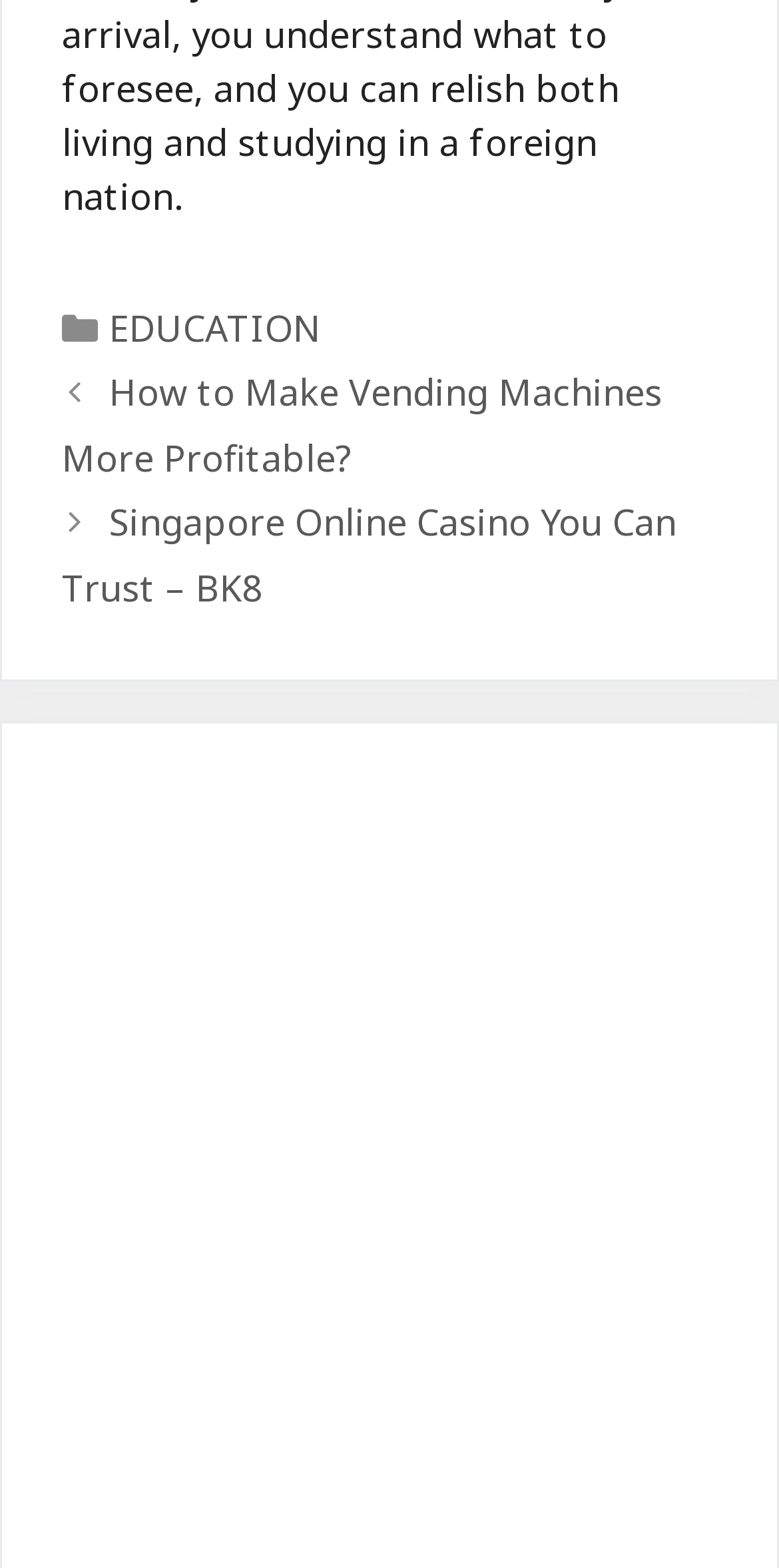Is there a search function on the page?
Make sure to answer the question with a detailed and comprehensive explanation.

I found a link titled 'Search Engine Optimization & Why It Is The Top Digital Marketing Tool In The UAE.' which suggests that there is a search function on the page, although it may not be a traditional search bar.